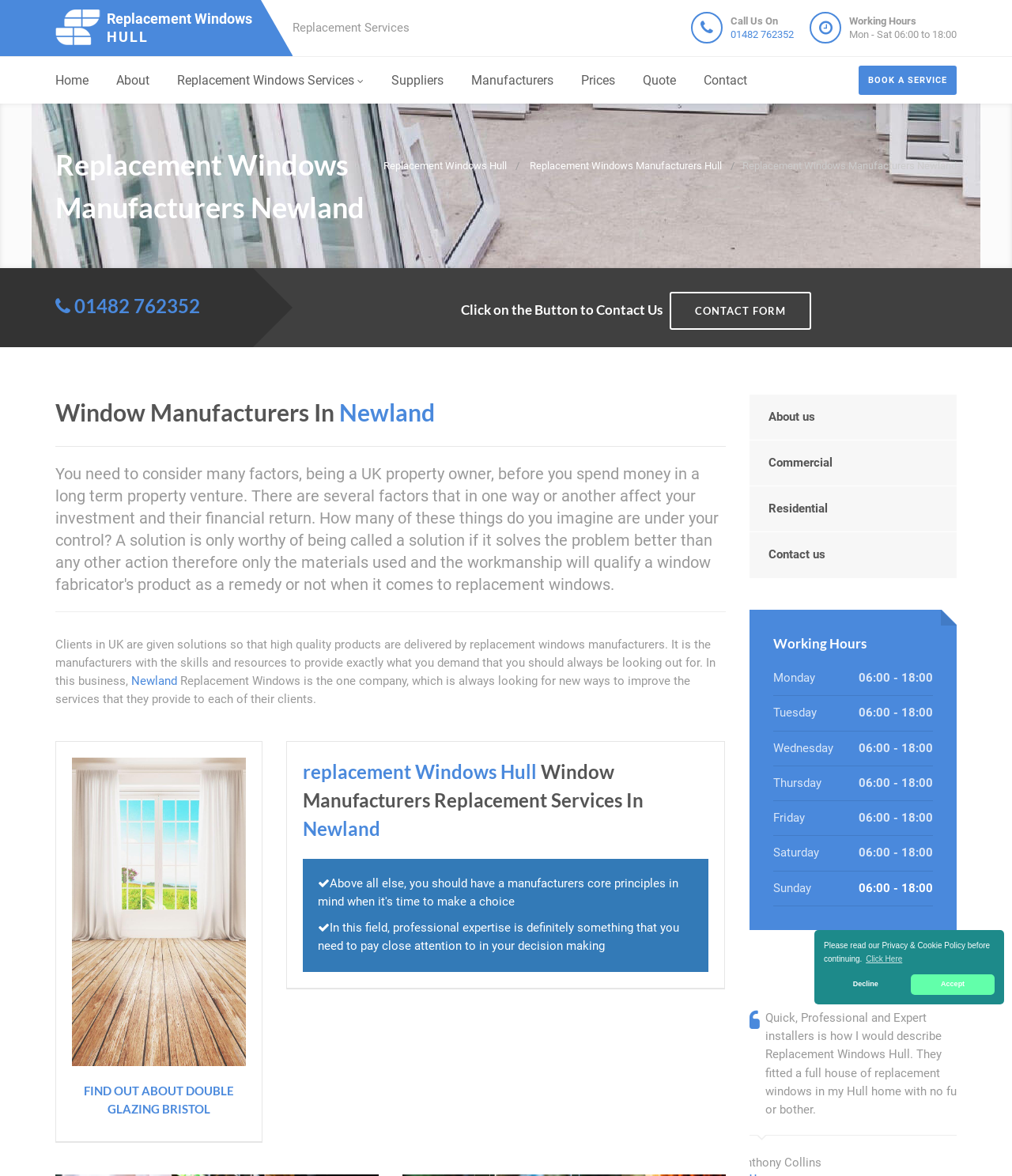Determine the main headline from the webpage and extract its text.

Replacement Windows Manufacturers Newland